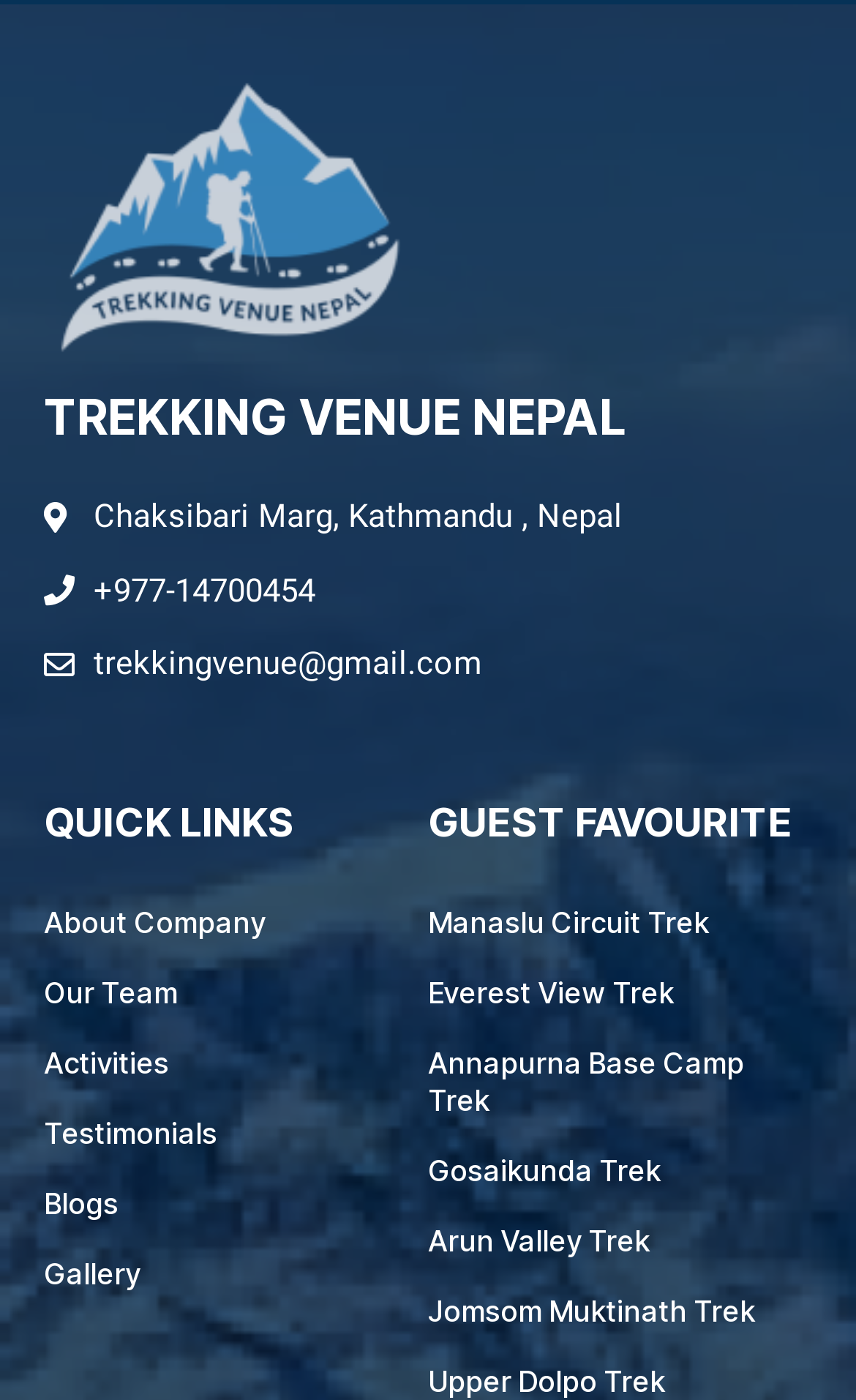Using a single word or phrase, answer the following question: 
What is the name of the trekking venue?

Trekking Venue Nepal